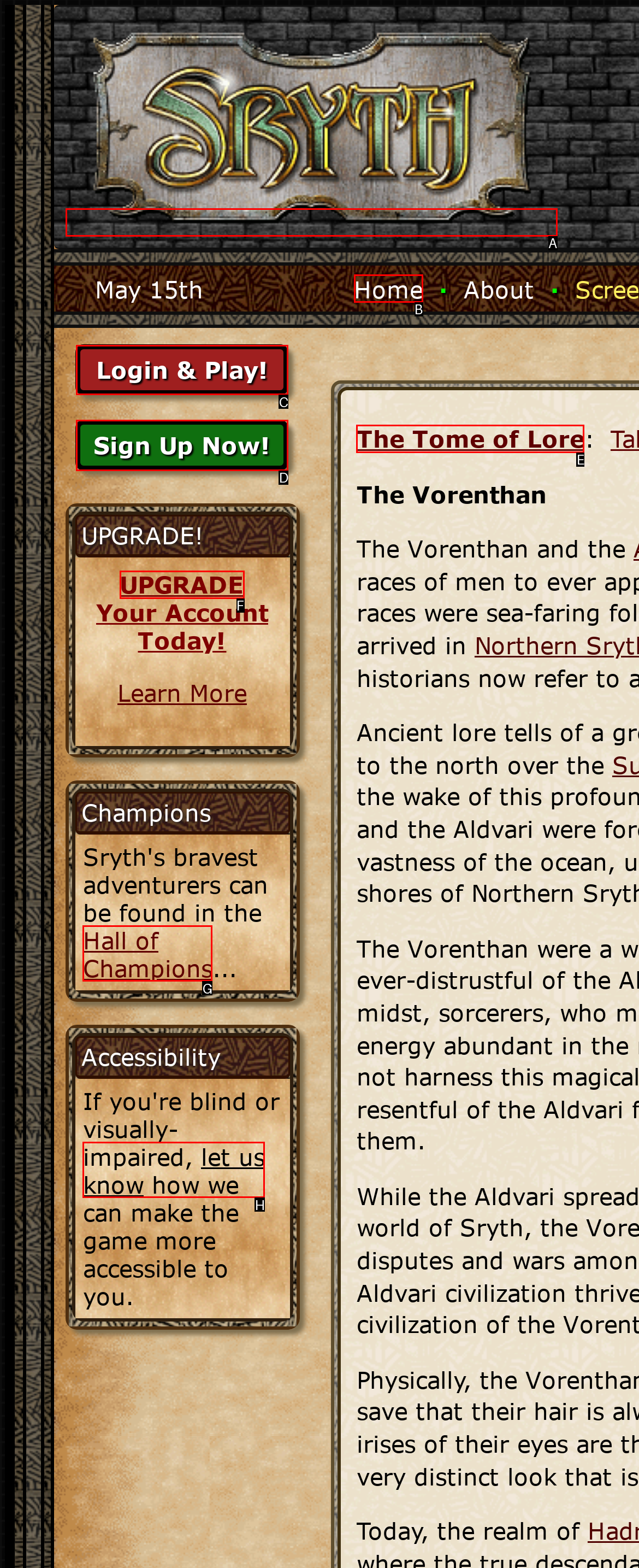Identify the HTML element to select in order to accomplish the following task: Click the 'Login & Play!' button
Reply with the letter of the chosen option from the given choices directly.

C